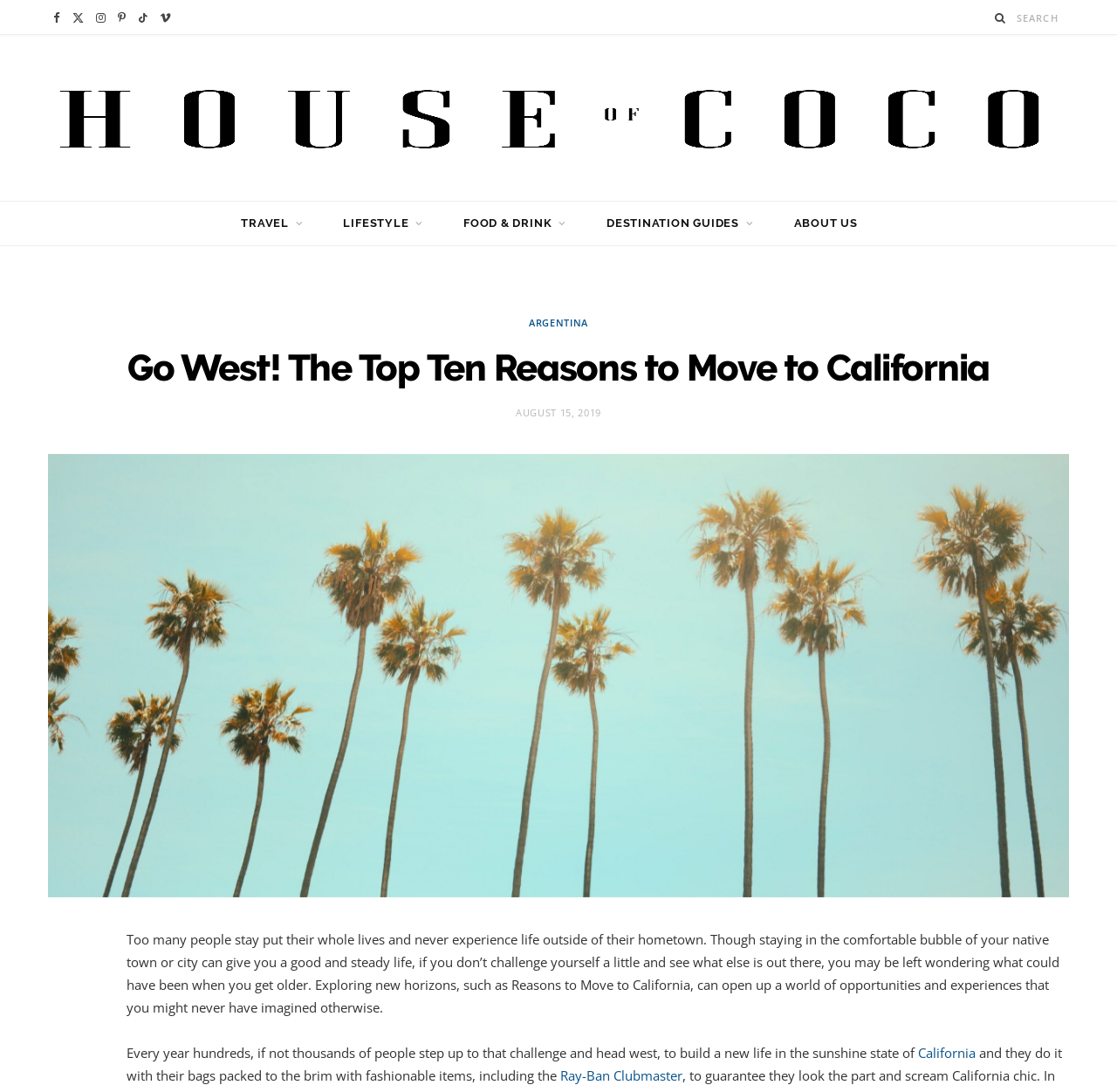Provide an in-depth caption for the contents of the webpage.

The webpage is about exploring the reasons to move to California, with a focus on the benefits of leaving one's hometown and experiencing a new life in the Golden State. At the top left corner, there are five social media links, including Facebook, Twitter, Instagram, Pinterest, and TikTok, followed by a search button and a search box. 

Below the social media links, there is a logo of "House Of Coco Magazine" with an image. On the right side of the logo, there are five main navigation links: TRAVEL, LIFESTYLE, FOOD & DRINK, DESTINATION GUIDES, and ABOUT US.

The main content of the webpage is divided into two sections. The first section has a heading "Go West! The Top Ten Reasons to Move to California" and a subheading "AUGUST 15, 2019". Below the heading, there is a large image that takes up most of the width of the page.

The second section is a block of text that discusses the importance of exploring new horizons and experiencing life outside of one's hometown. The text is divided into four paragraphs, with links to "California" and "Ray-Ban Clubmaster" embedded within the text. At the bottom of the page, there are social media links again, along with a "SHARE" button.